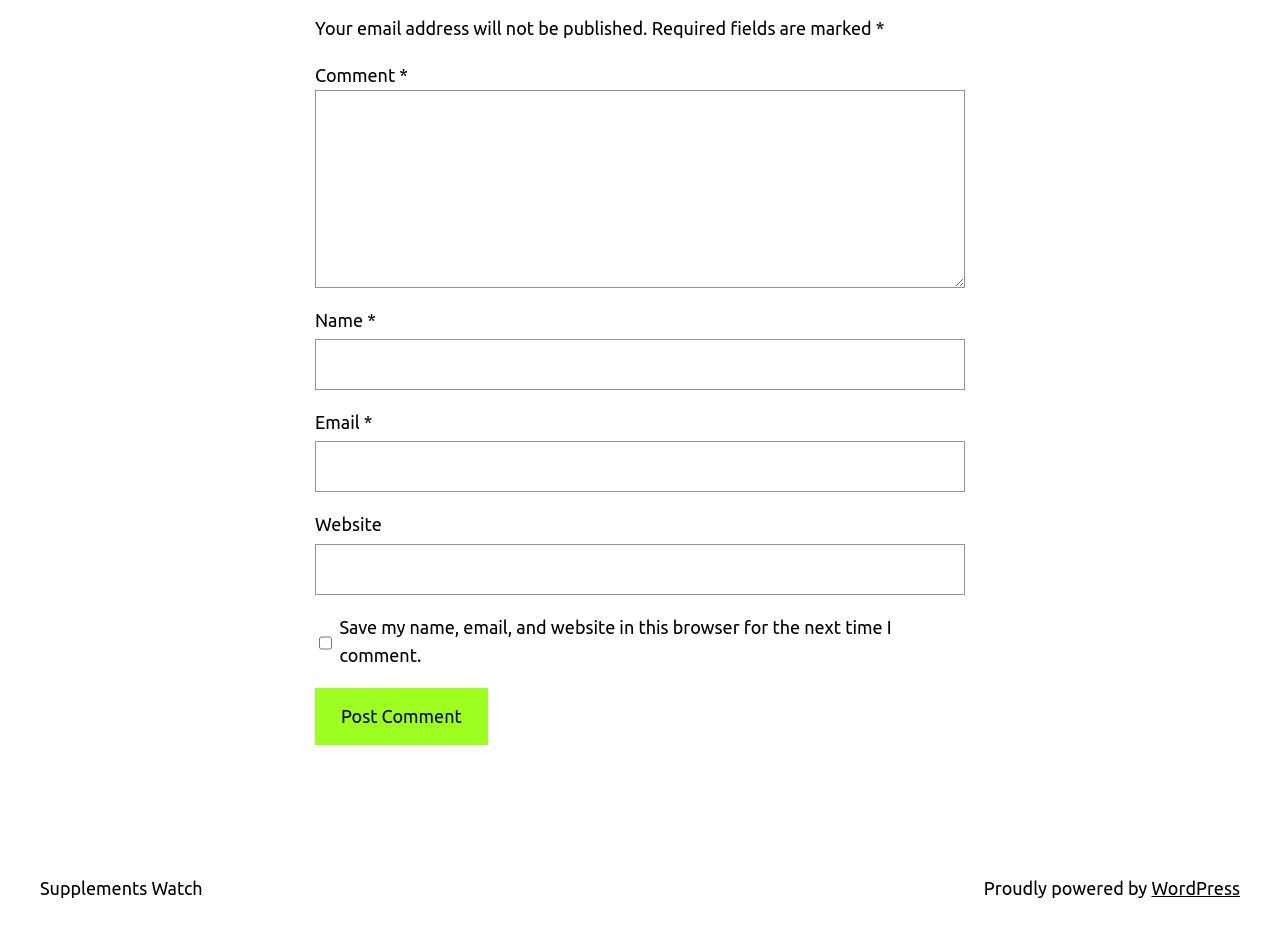Can you determine the bounding box coordinates of the area that needs to be clicked to fulfill the following instruction: "Enter a comment"?

[0.246, 0.095, 0.754, 0.304]